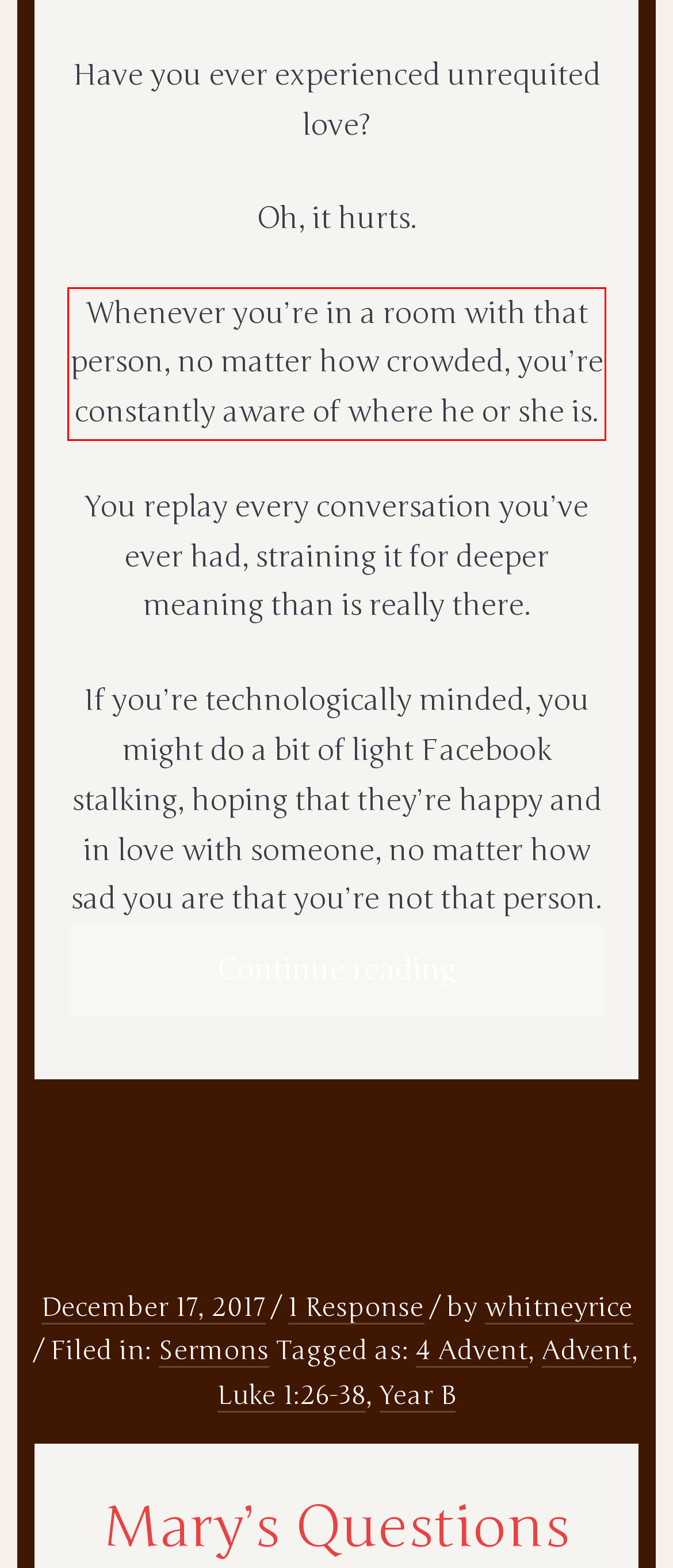There is a screenshot of a webpage with a red bounding box around a UI element. Please use OCR to extract the text within the red bounding box.

Whenever you’re in a room with that person, no matter how crowded, you’re constantly aware of where he or she is.